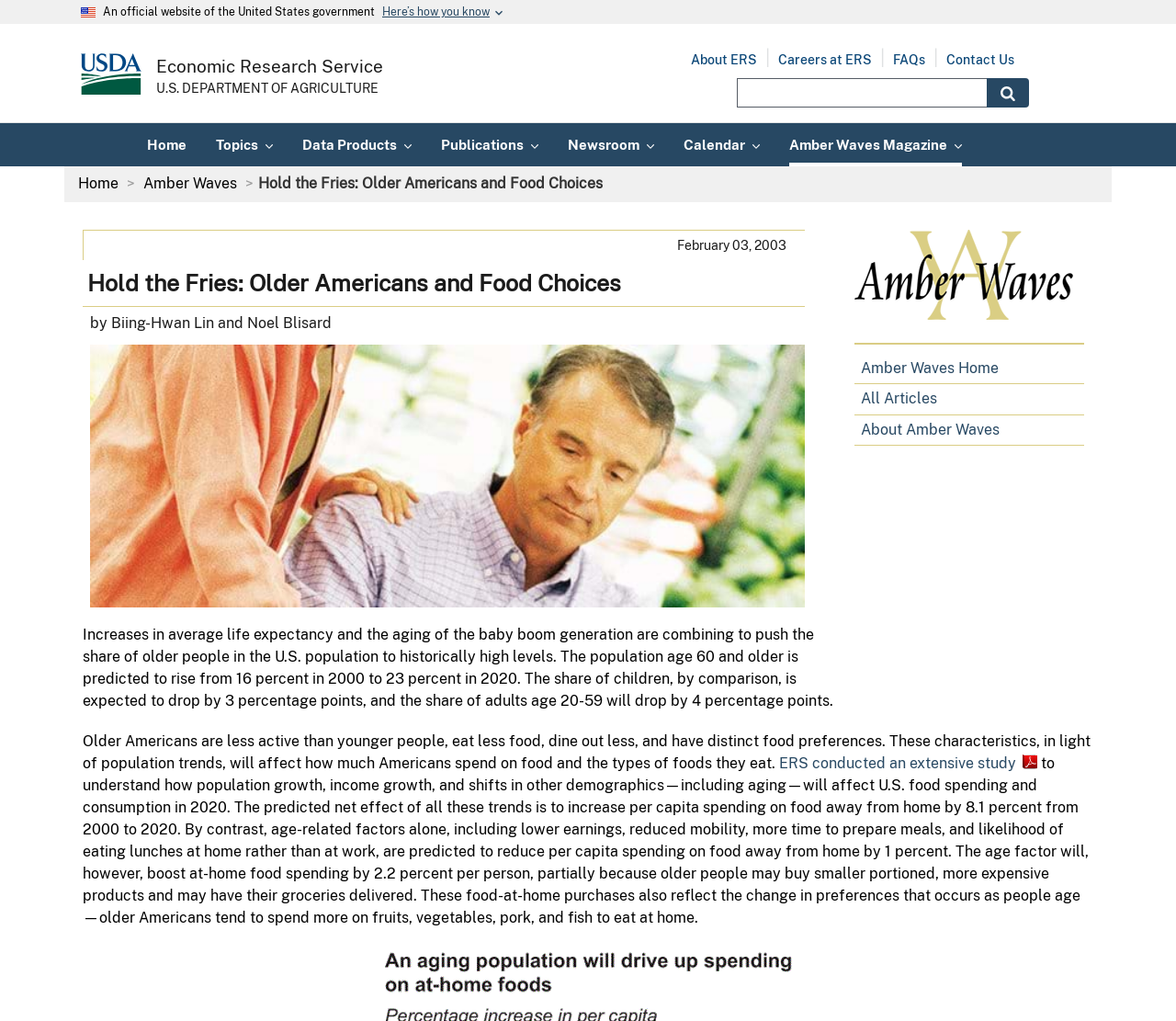What is the logo on the top left corner?
Using the image as a reference, answer with just one word or a short phrase.

U.S. Department of Agriculture